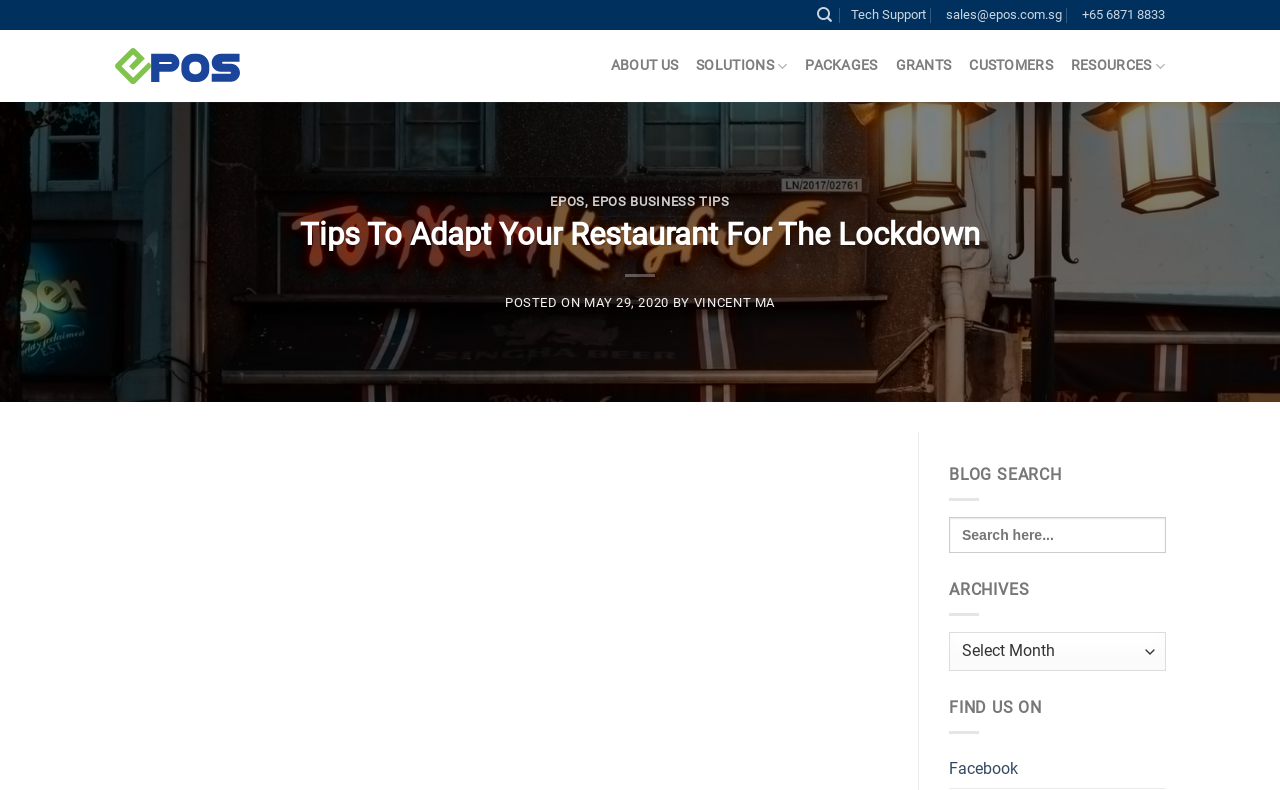Please identify the coordinates of the bounding box for the clickable region that will accomplish this instruction: "Learn about EPOS solutions".

[0.544, 0.059, 0.615, 0.109]